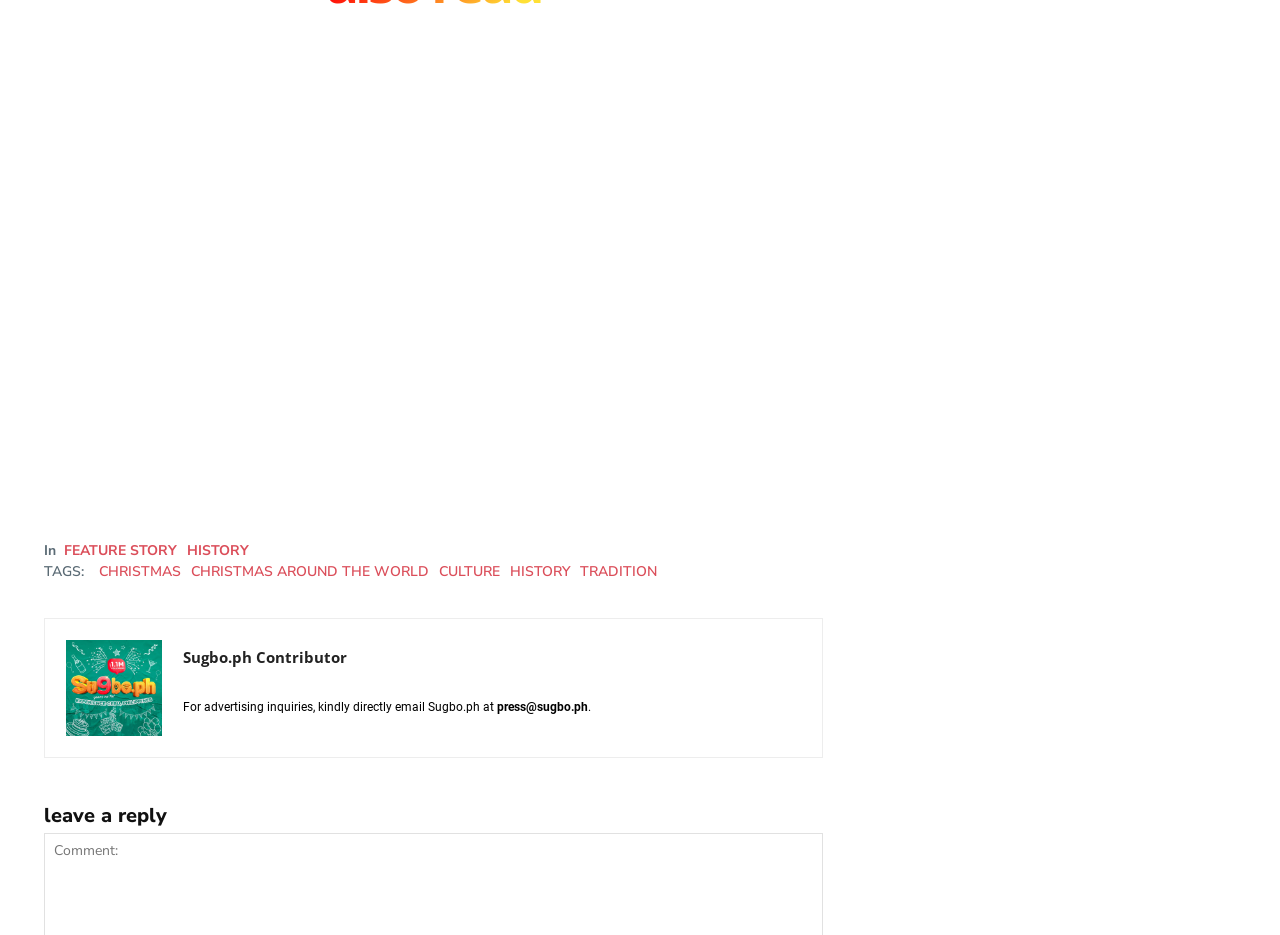Indicate the bounding box coordinates of the element that needs to be clicked to satisfy the following instruction: "Click on Sugbo.ph Contributor". The coordinates should be four float numbers between 0 and 1, i.e., [left, top, right, bottom].

[0.052, 0.685, 0.127, 0.788]